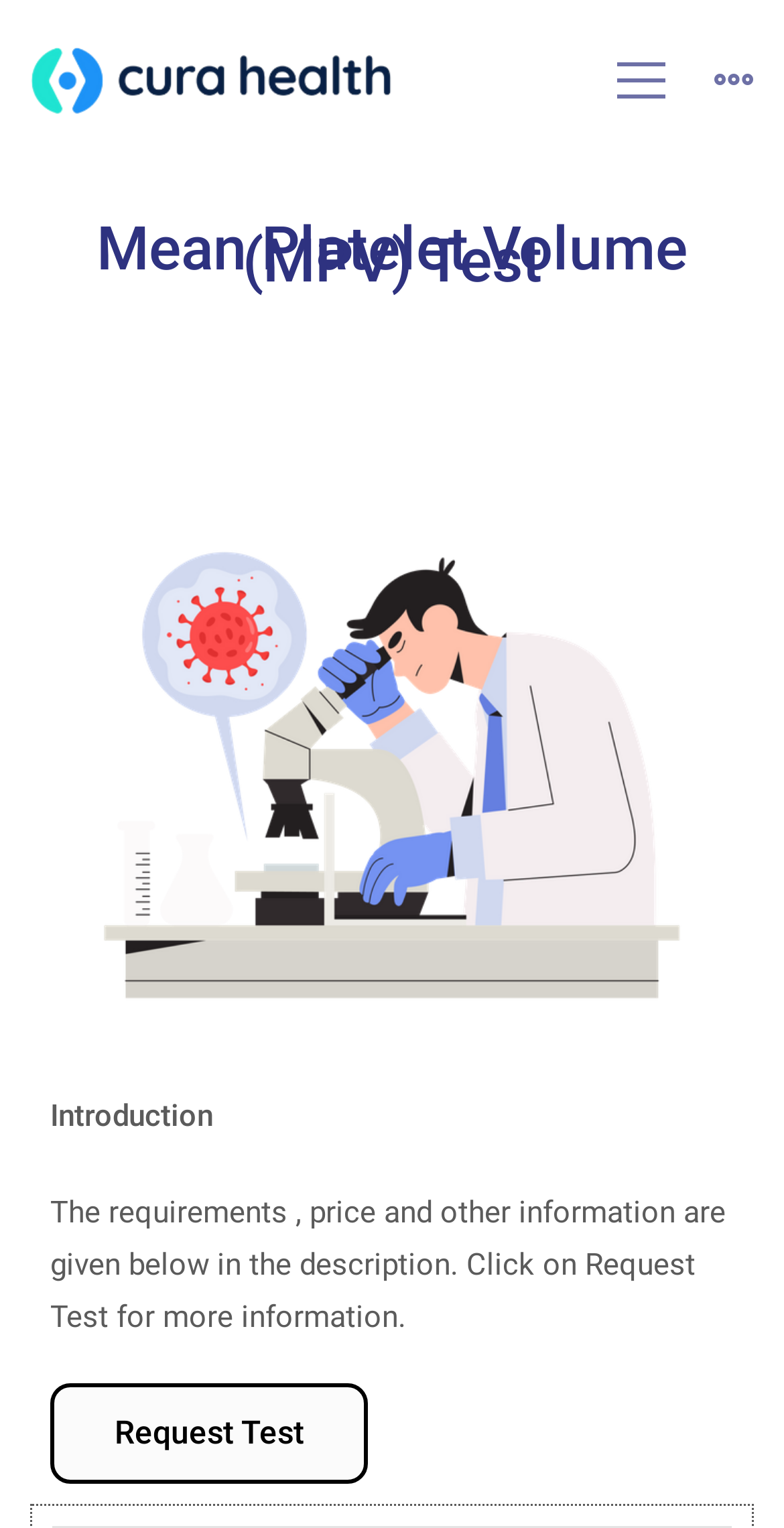Reply to the question with a single word or phrase:
What is the name of the health organization?

Cura Health